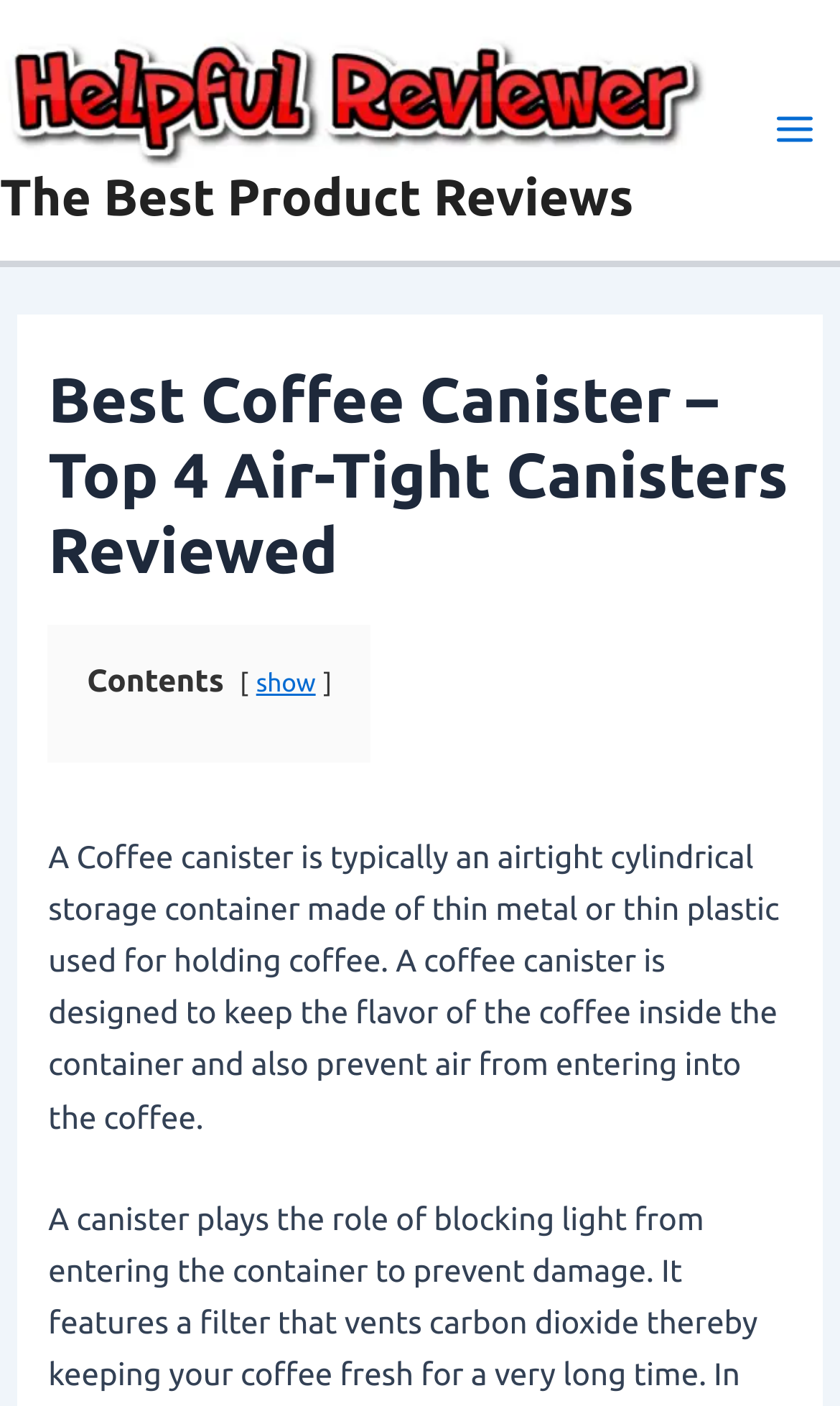What is a coffee canister made of?
Please use the image to deliver a detailed and complete answer.

According to the webpage, a coffee canister is typically an airtight cylindrical storage container made of thin metal or thin plastic used for holding coffee.